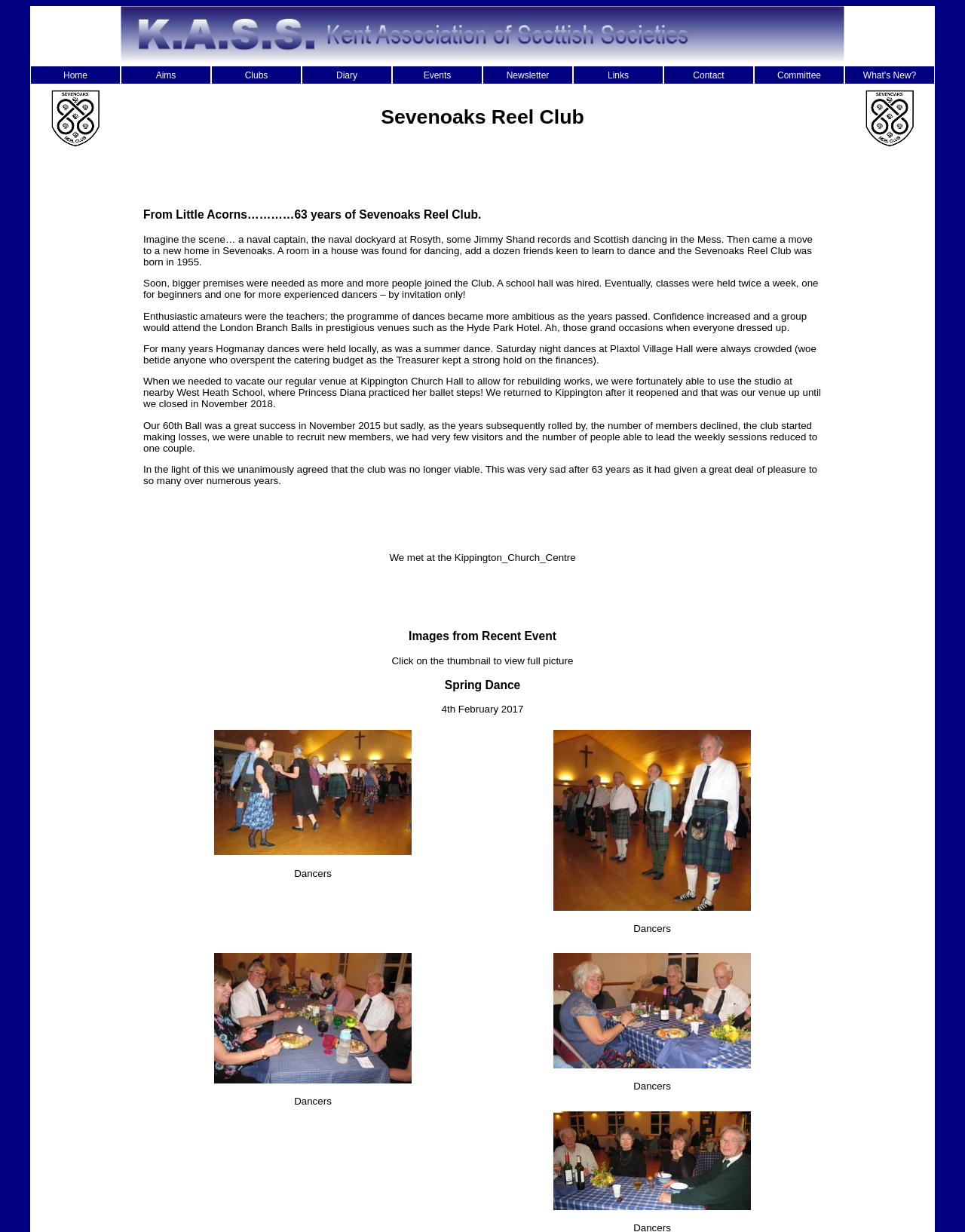Extract the bounding box coordinates of the UI element described by: "Contact". The coordinates should include four float numbers ranging from 0 to 1, e.g., [left, top, right, bottom].

[0.688, 0.053, 0.781, 0.069]